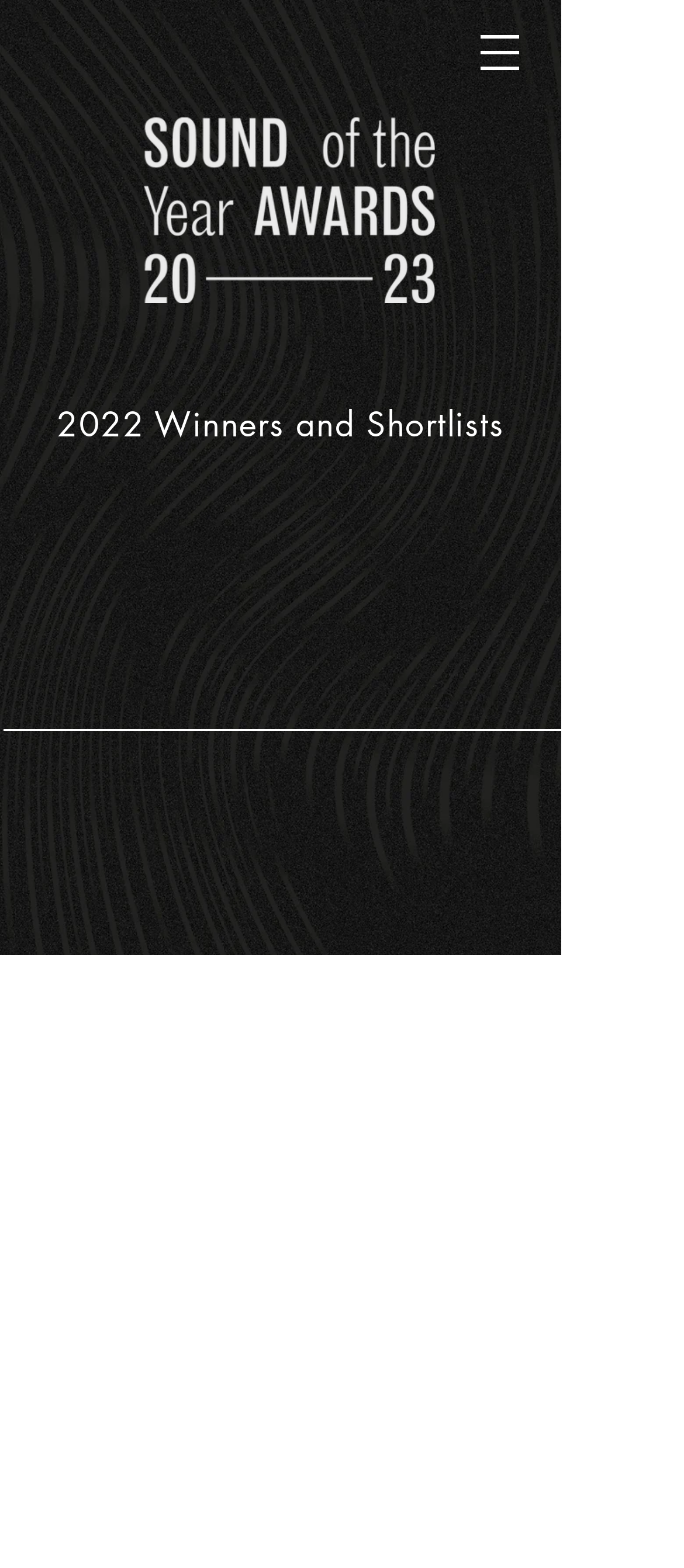How many slides are there in the slideshow?
Answer the question with a single word or phrase, referring to the image.

6